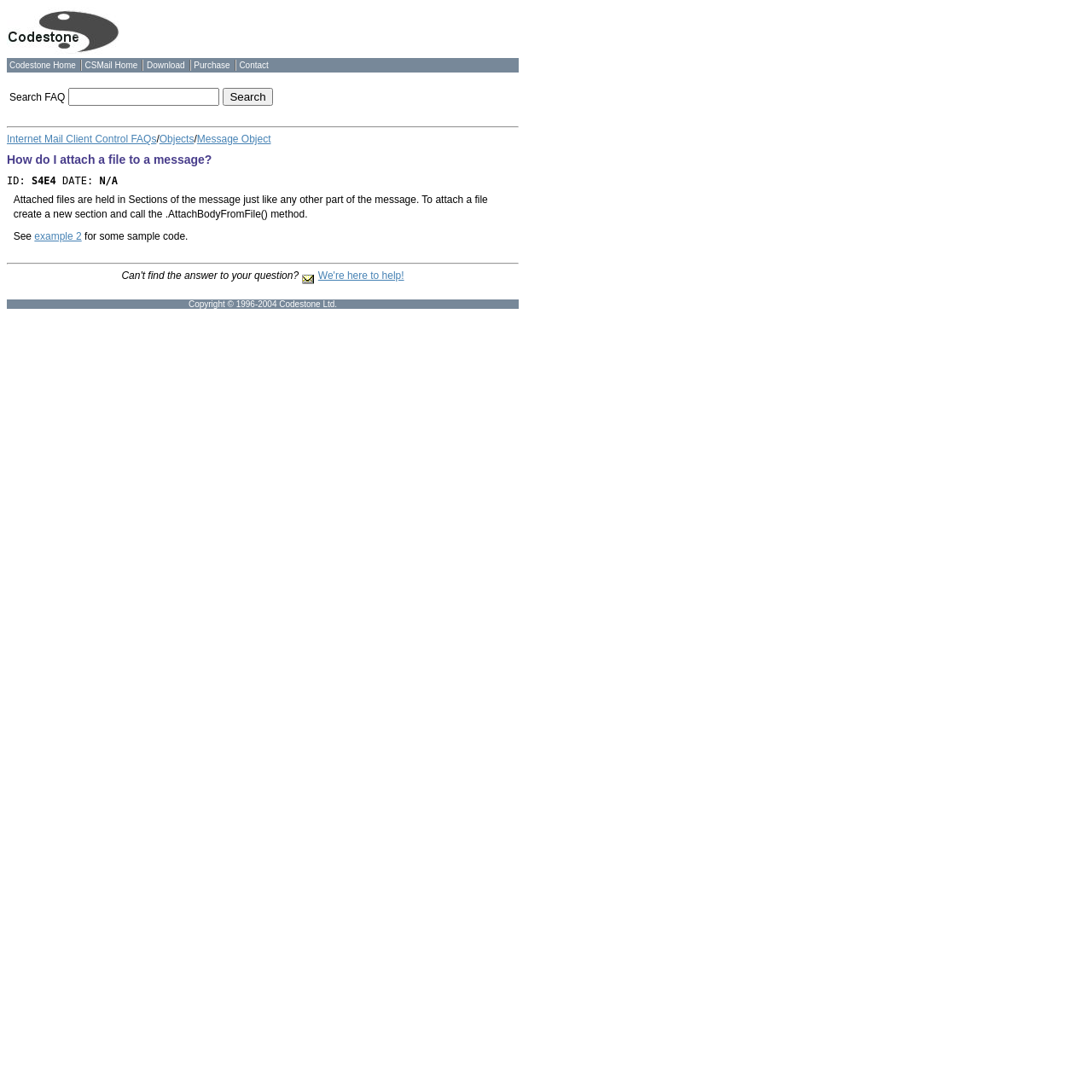What is the purpose of the AttachBodyFromFile() method? Look at the image and give a one-word or short phrase answer.

To attach a file